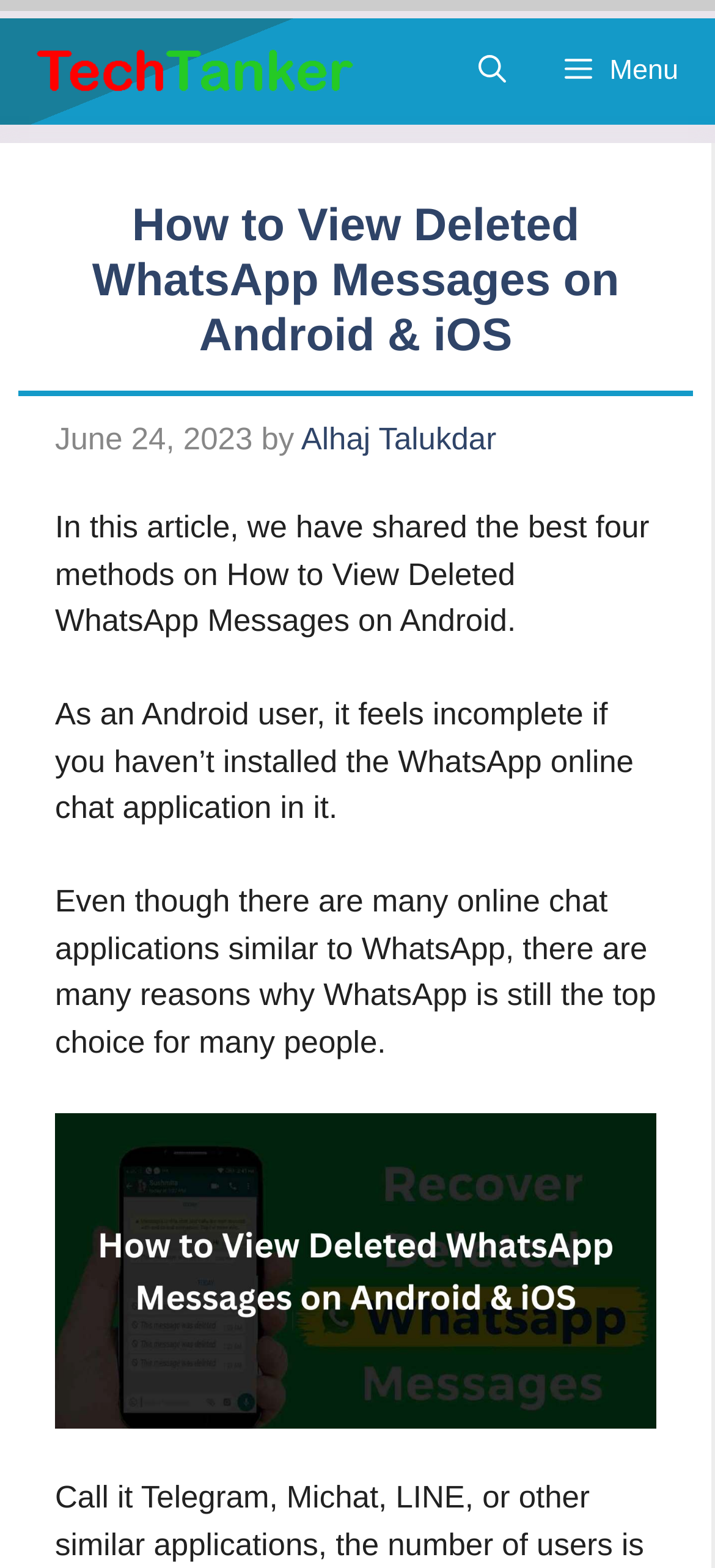Please answer the following question using a single word or phrase: What is the topic of the article?

Viewing deleted WhatsApp messages